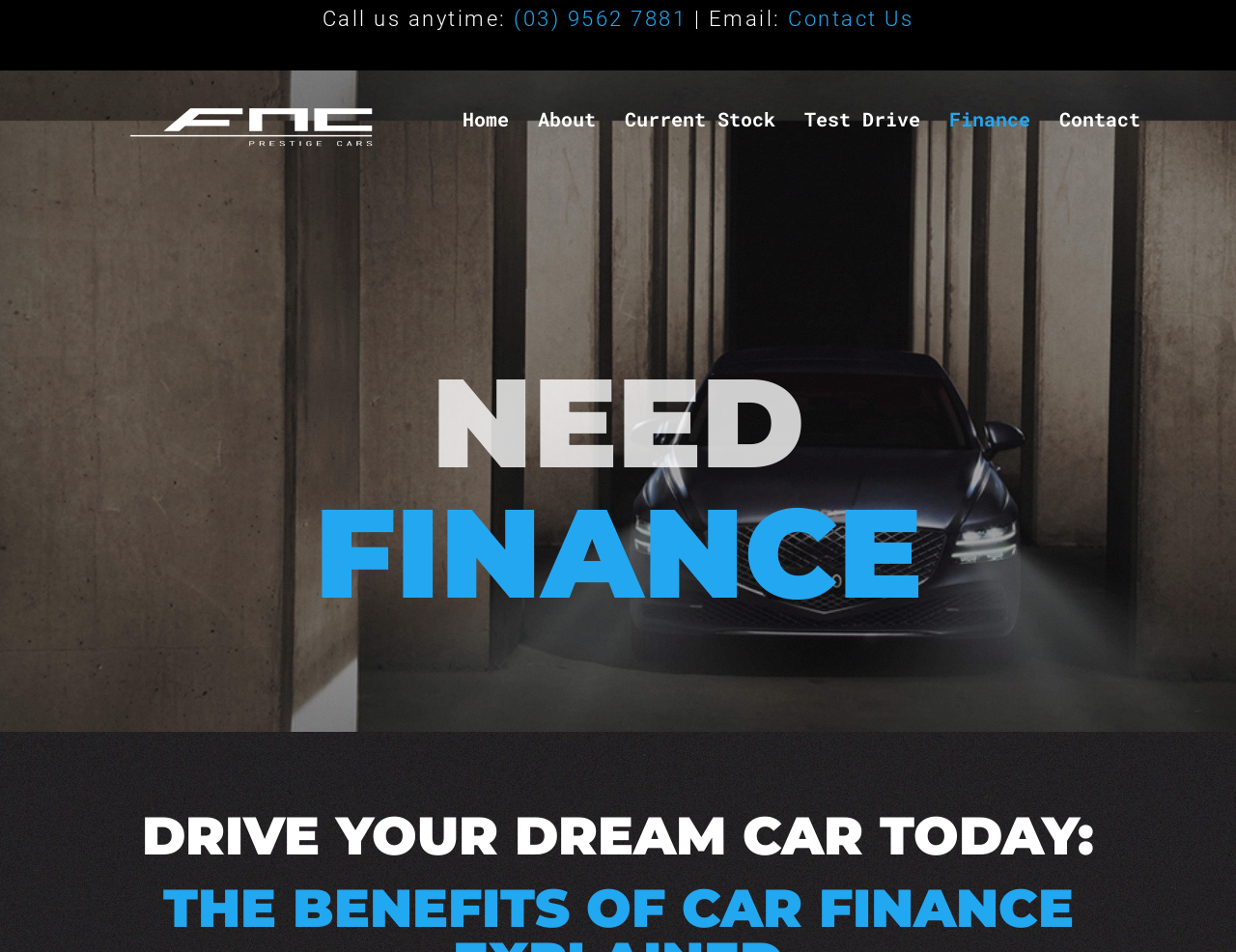What is the main topic of the webpage?
Kindly offer a comprehensive and detailed response to the question.

I inferred the main topic of the webpage by looking at the headings and links, which suggest that the webpage is about car finance and related services.